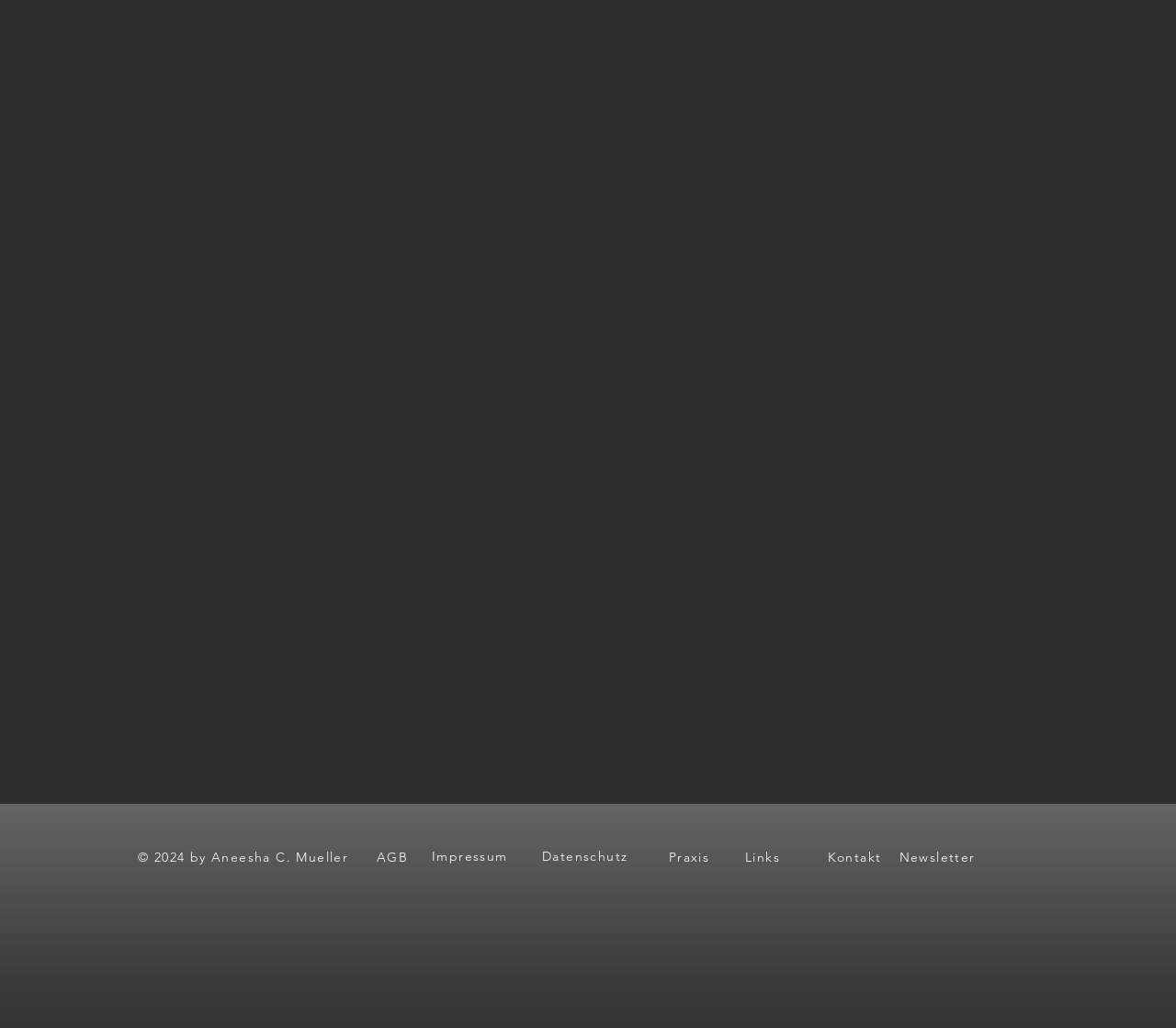Please identify the bounding box coordinates of where to click in order to follow the instruction: "visit AGB page".

[0.32, 0.826, 0.347, 0.842]